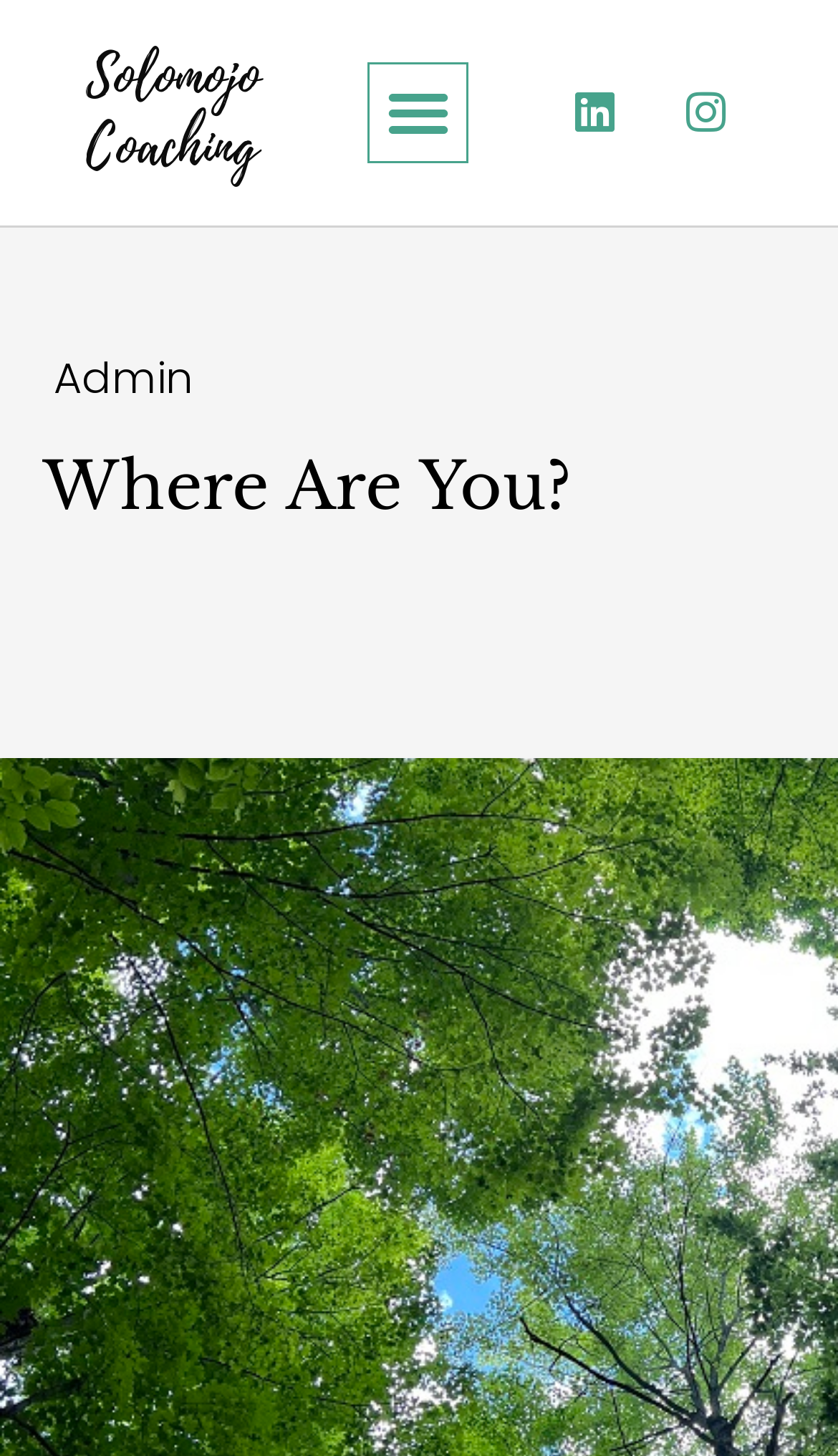What is the name of the coaching service?
Deliver a detailed and extensive answer to the question.

The name of the coaching service can be determined by looking at the heading element at the top of the page, which contains the text 'Solomojo Coaching'.